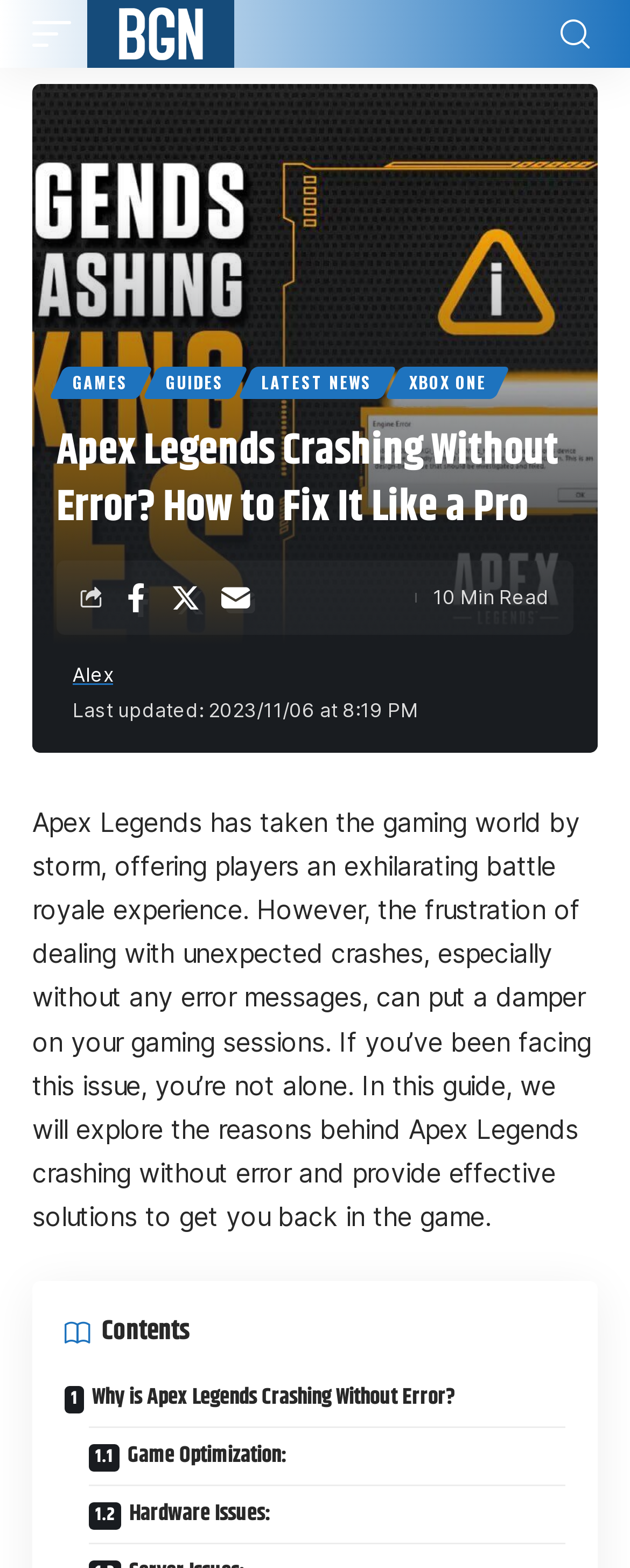Please indicate the bounding box coordinates for the clickable area to complete the following task: "Click the button to navigate to the homepage". The coordinates should be specified as four float numbers between 0 and 1, i.e., [left, top, right, bottom].

[0.051, 0.0, 0.138, 0.043]